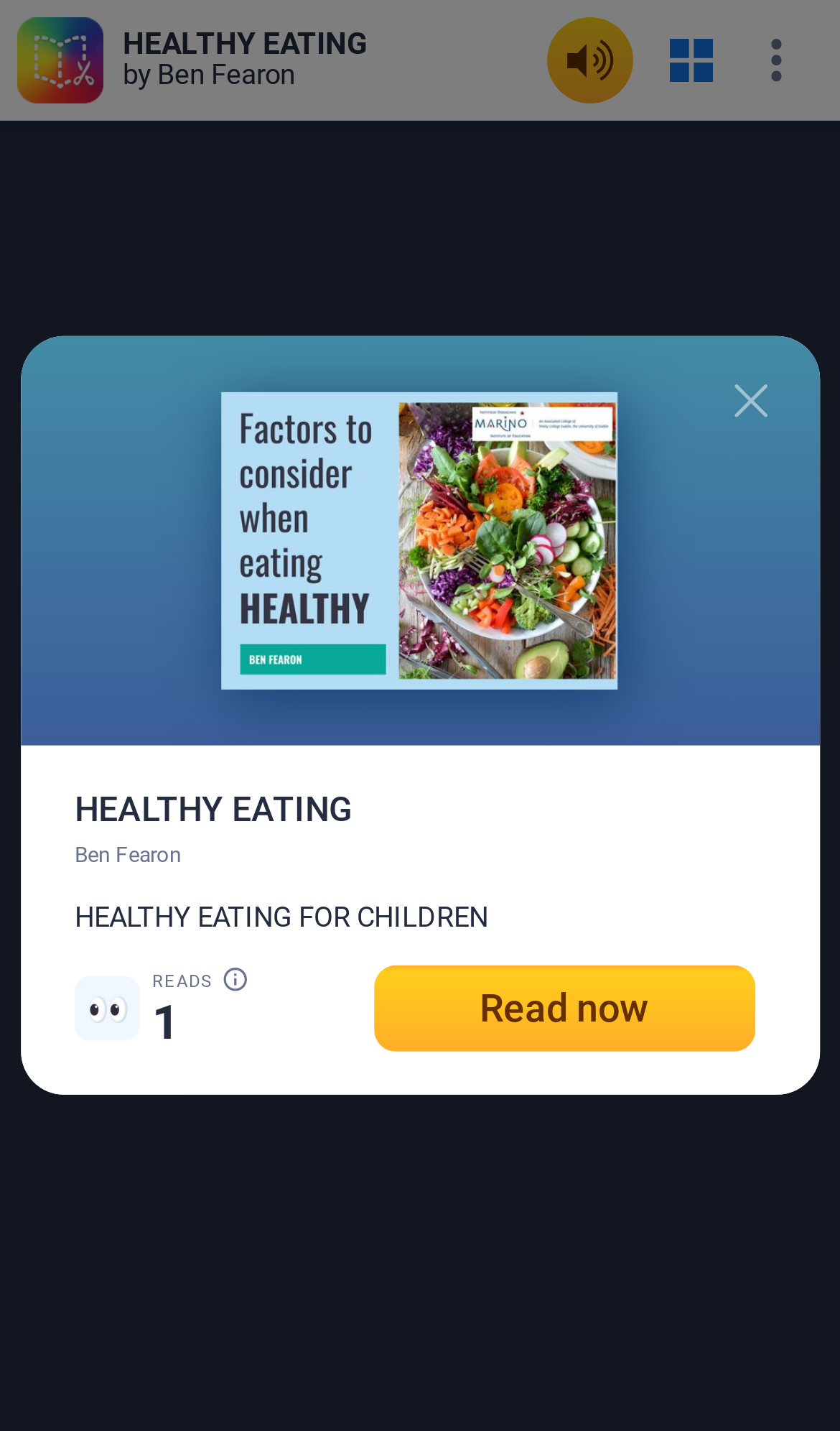Locate the bounding box coordinates of the element I should click to achieve the following instruction: "Go to next page".

[0.928, 0.529, 0.974, 0.556]